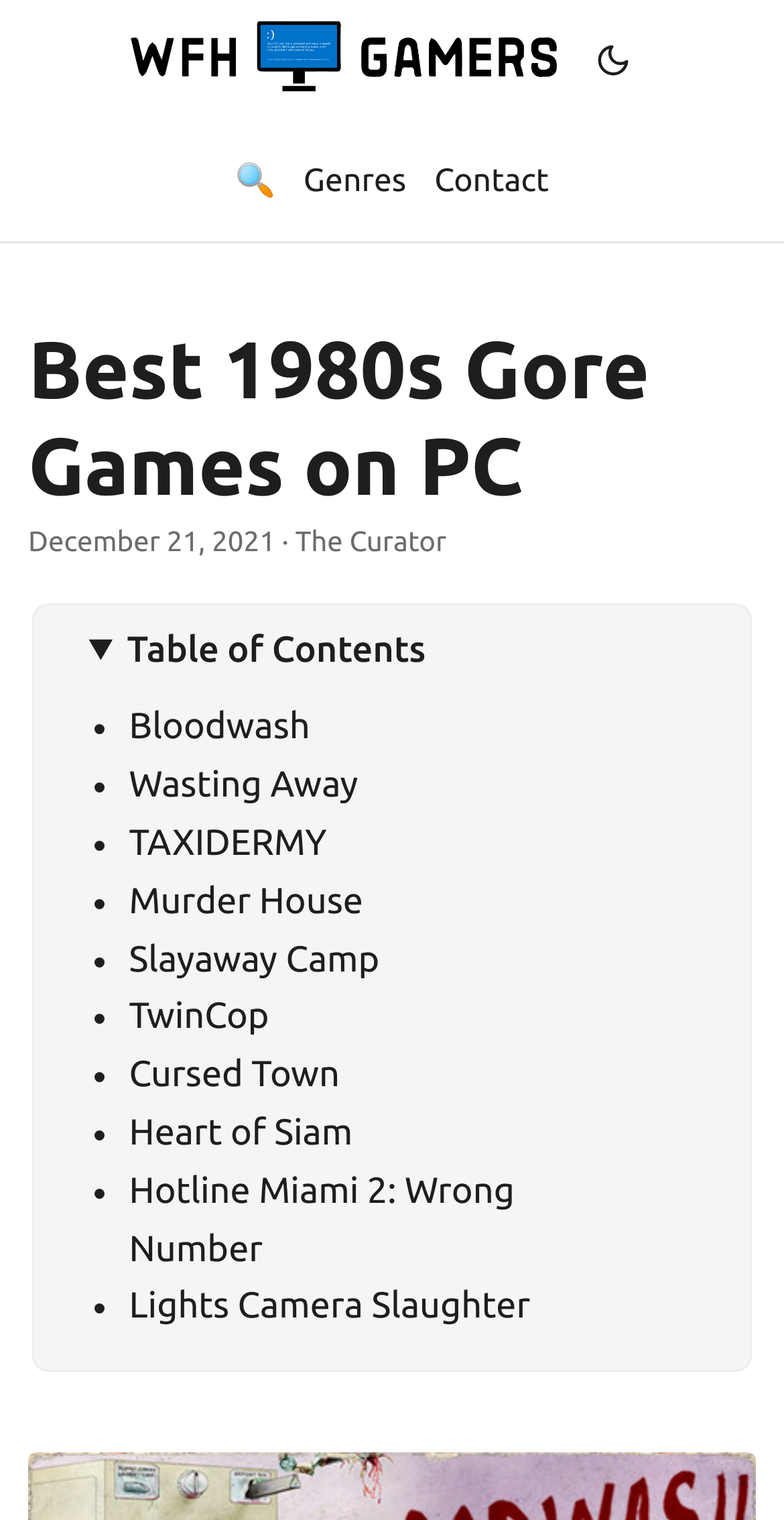Provide your answer in one word or a succinct phrase for the question: 
What is the purpose of the button with the '(Alt + T)' shortcut?

Toggle table of contents